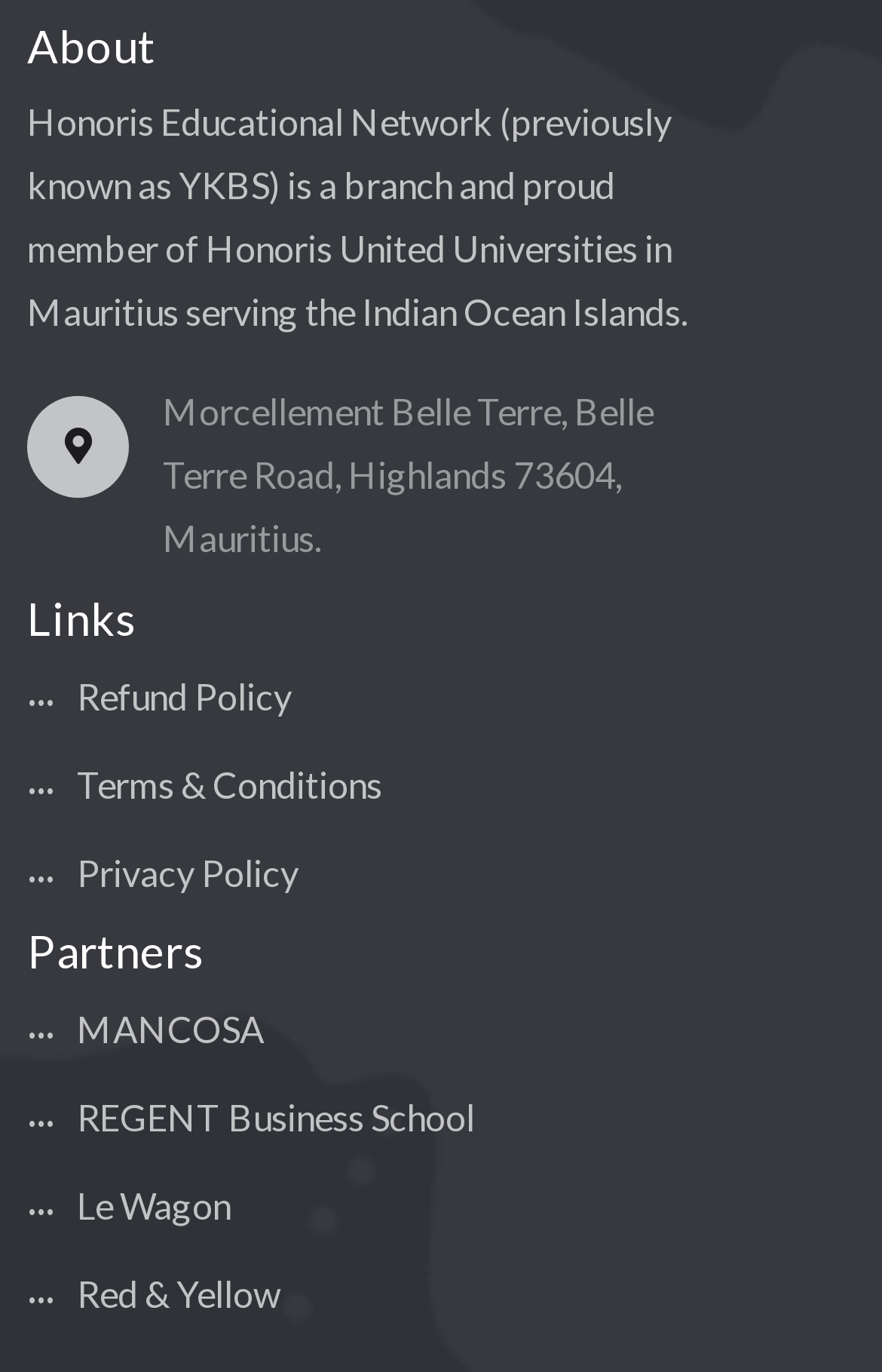Provide the bounding box coordinates in the format (top-left x, top-left y, bottom-right x, bottom-right y). All values are floating point numbers between 0 and 1. Determine the bounding box coordinate of the UI element described as: MANCOSA

[0.031, 0.734, 0.3, 0.765]